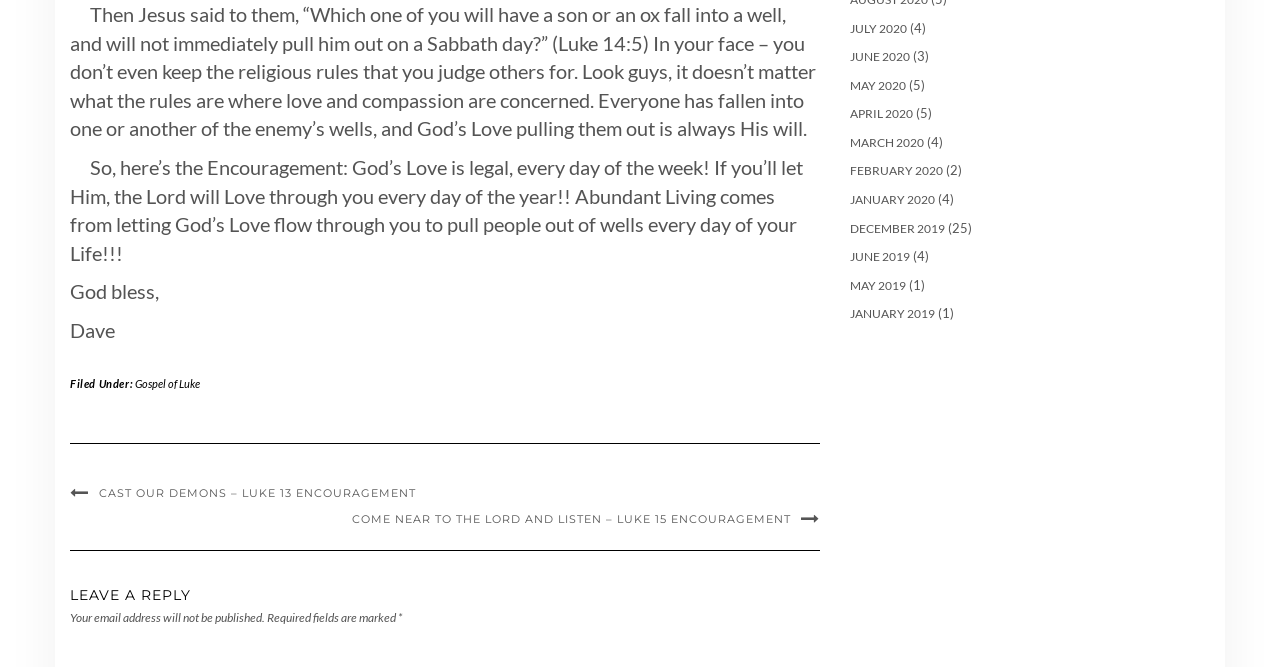Given the element description: "Gospel of Luke", predict the bounding box coordinates of this UI element. The coordinates must be four float numbers between 0 and 1, given as [left, top, right, bottom].

[0.105, 0.566, 0.156, 0.585]